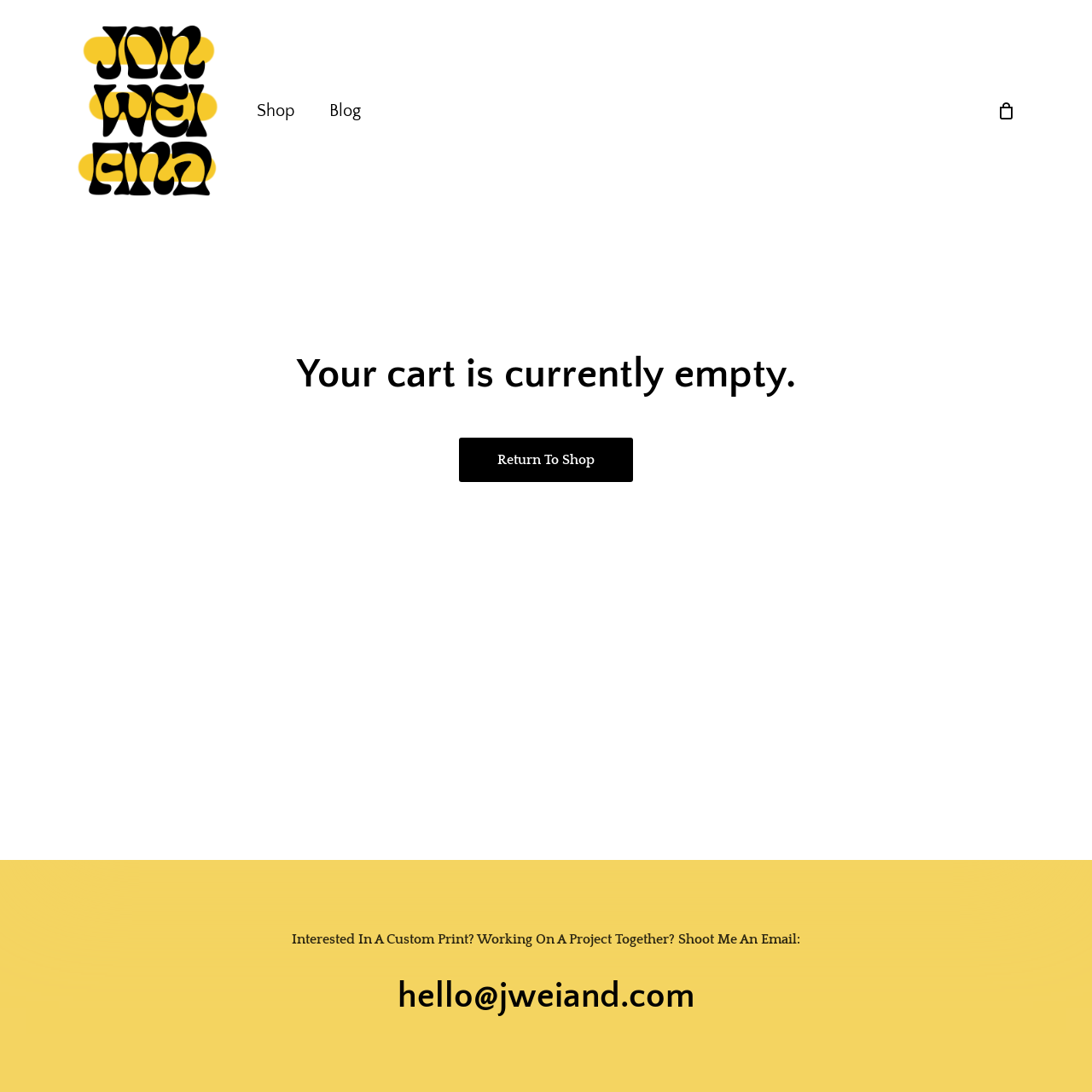Provide the bounding box coordinates of the UI element that matches the description: "Return to shop".

[0.42, 0.401, 0.58, 0.441]